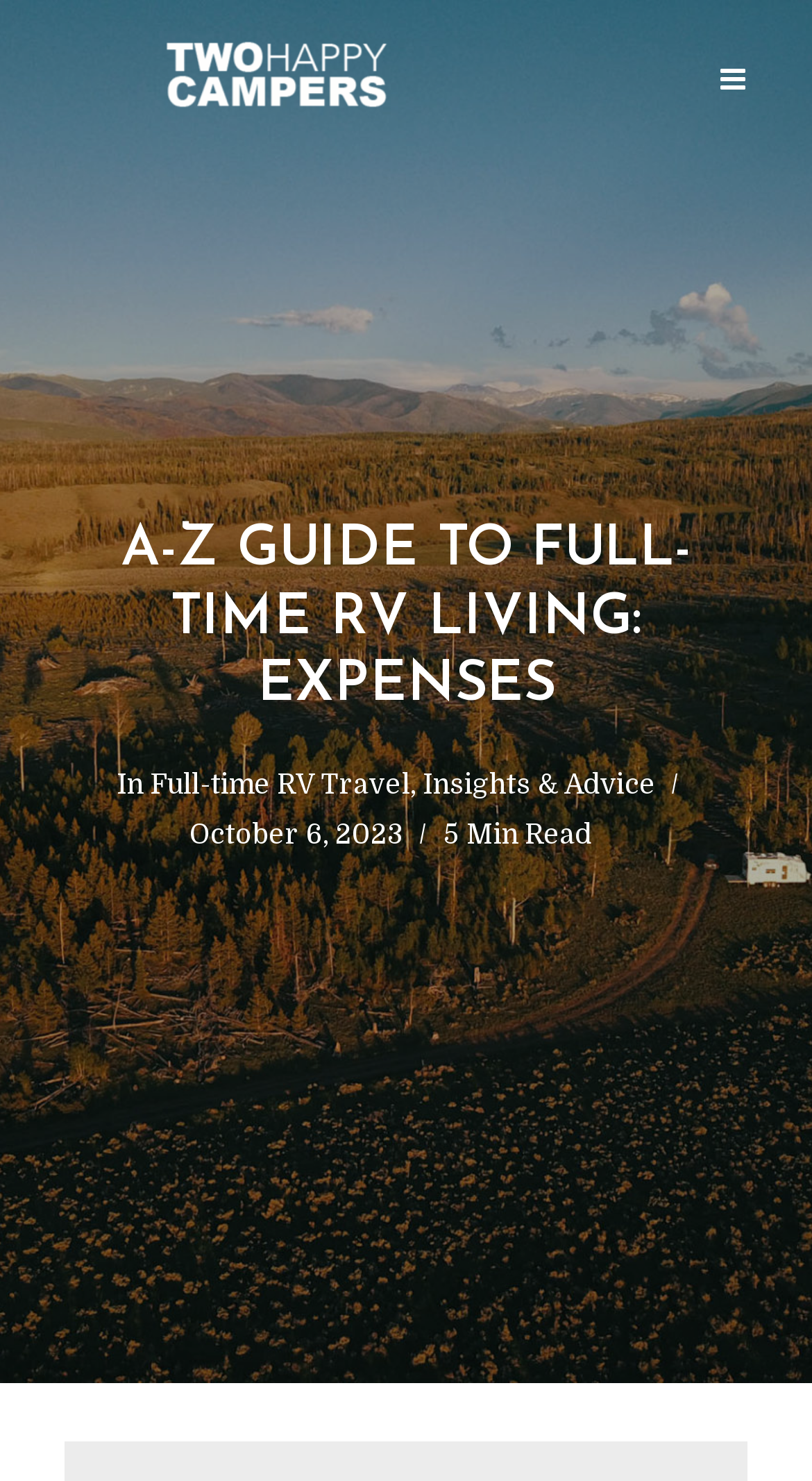Carefully observe the image and respond to the question with a detailed answer:
What is the main topic of the article?

By examining the main heading 'A-Z GUIDE TO FULL-TIME RV LIVING: EXPENSES', I can conclude that the main topic of the article is about the expenses related to full-time RV living.